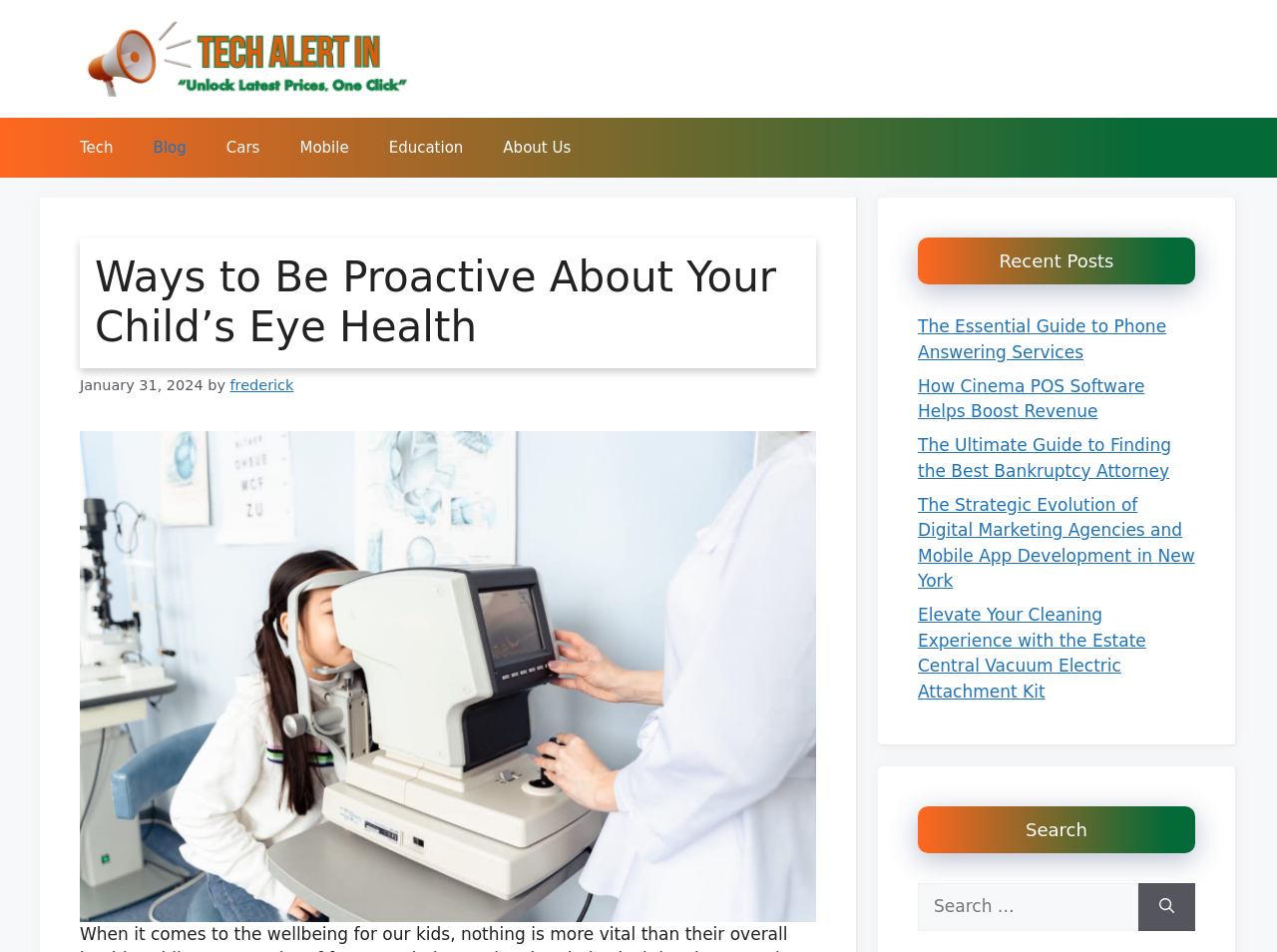Find the headline of the webpage and generate its text content.

Ways to Be Proactive About Your Child’s Eye Health